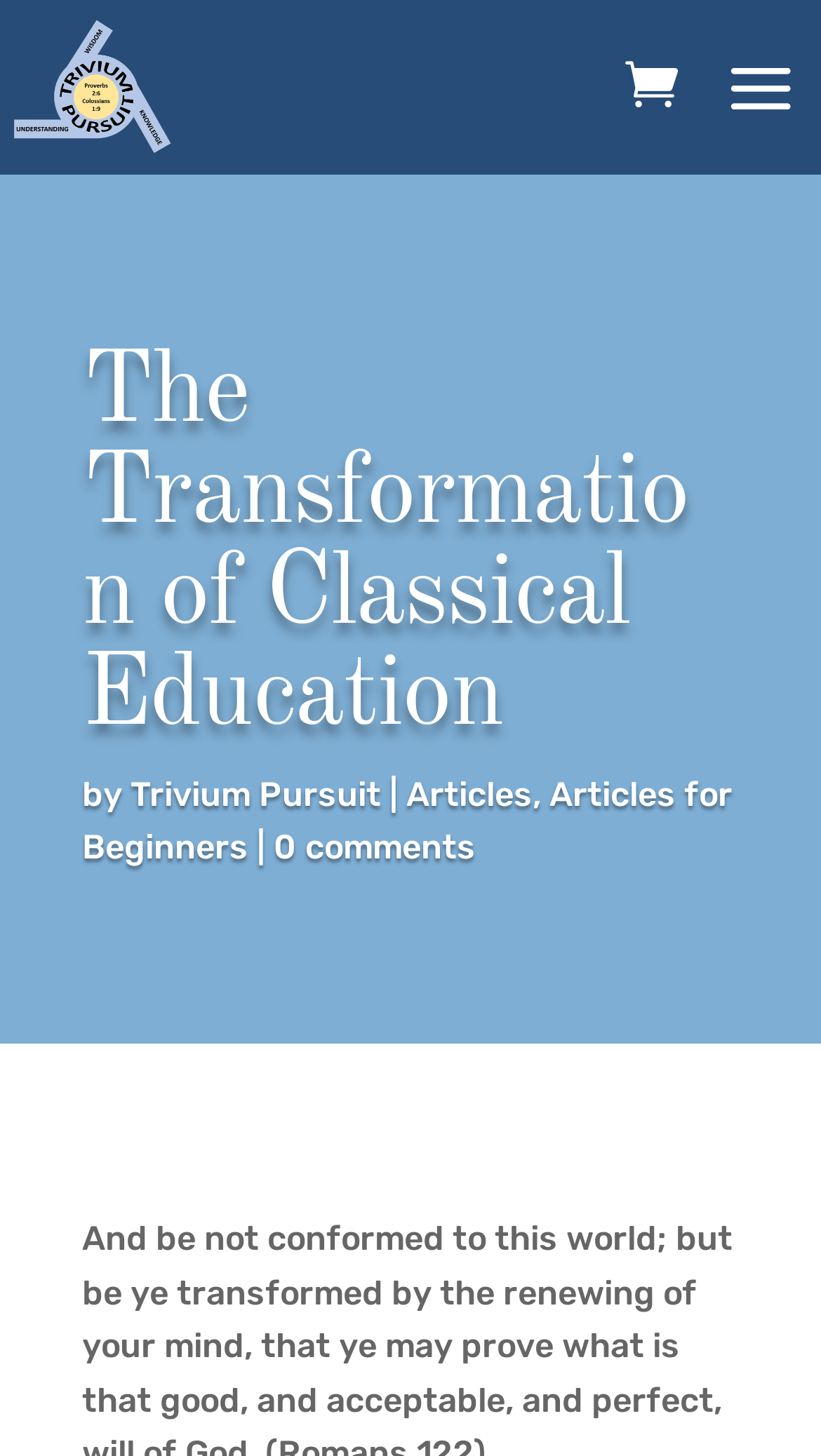Give a short answer to this question using one word or a phrase:
How many comments does the article have?

0